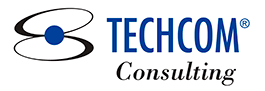Explain all the elements you observe in the image.

The image displays the logo of TECHCOM Consulting, featuring a stylized letter "C" intertwined with a circular blue dot, symbolizing innovation and connectivity. The brand name "TECHCOM" is prominently rendered in bold, blue uppercase letters, with a registered trademark symbol following it, indicating the company's established presence and credibility in the industry. Below, the word "Consulting" is presented in a more elegant, flowing script, emphasizing the company's focus on advisory services. This logo embodies the essence of a modern consulting firm specialized in network planning and optimization, offering expertise in telecommunications.